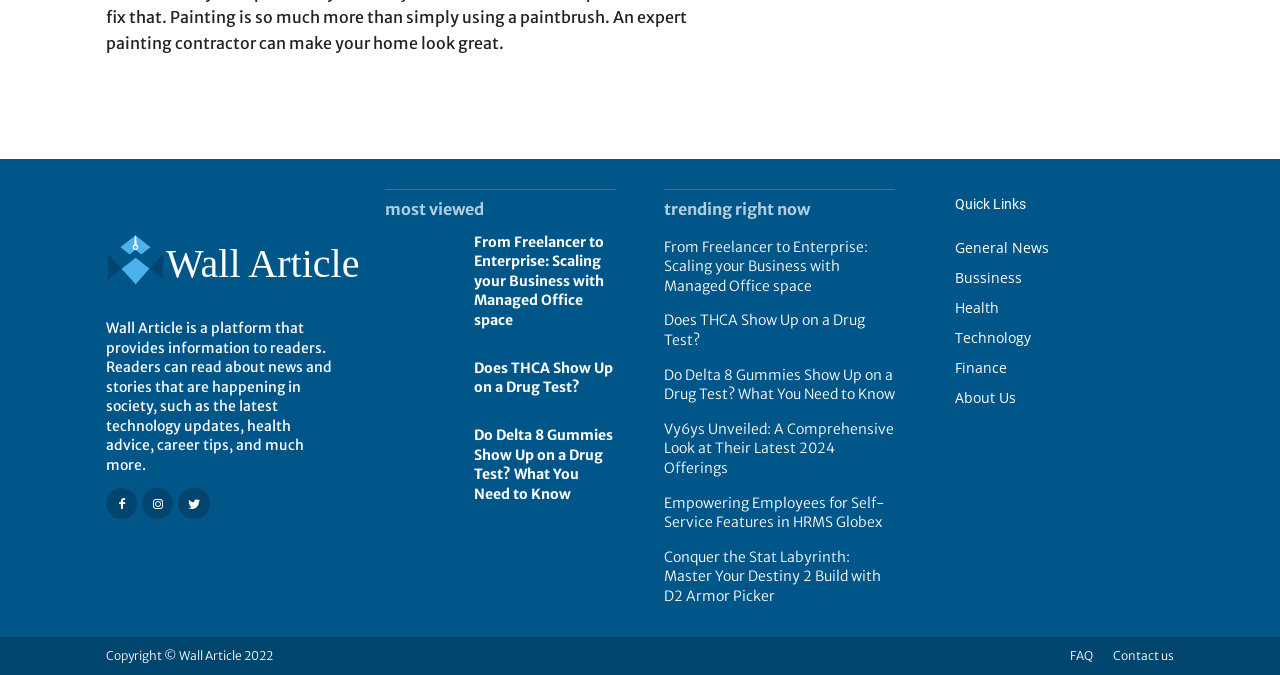What is the name of the platform?
Based on the image, answer the question with as much detail as possible.

The name of the platform can be found in the static text element at the top of the page, which reads 'Wall Article is a platform that provides information to readers.'